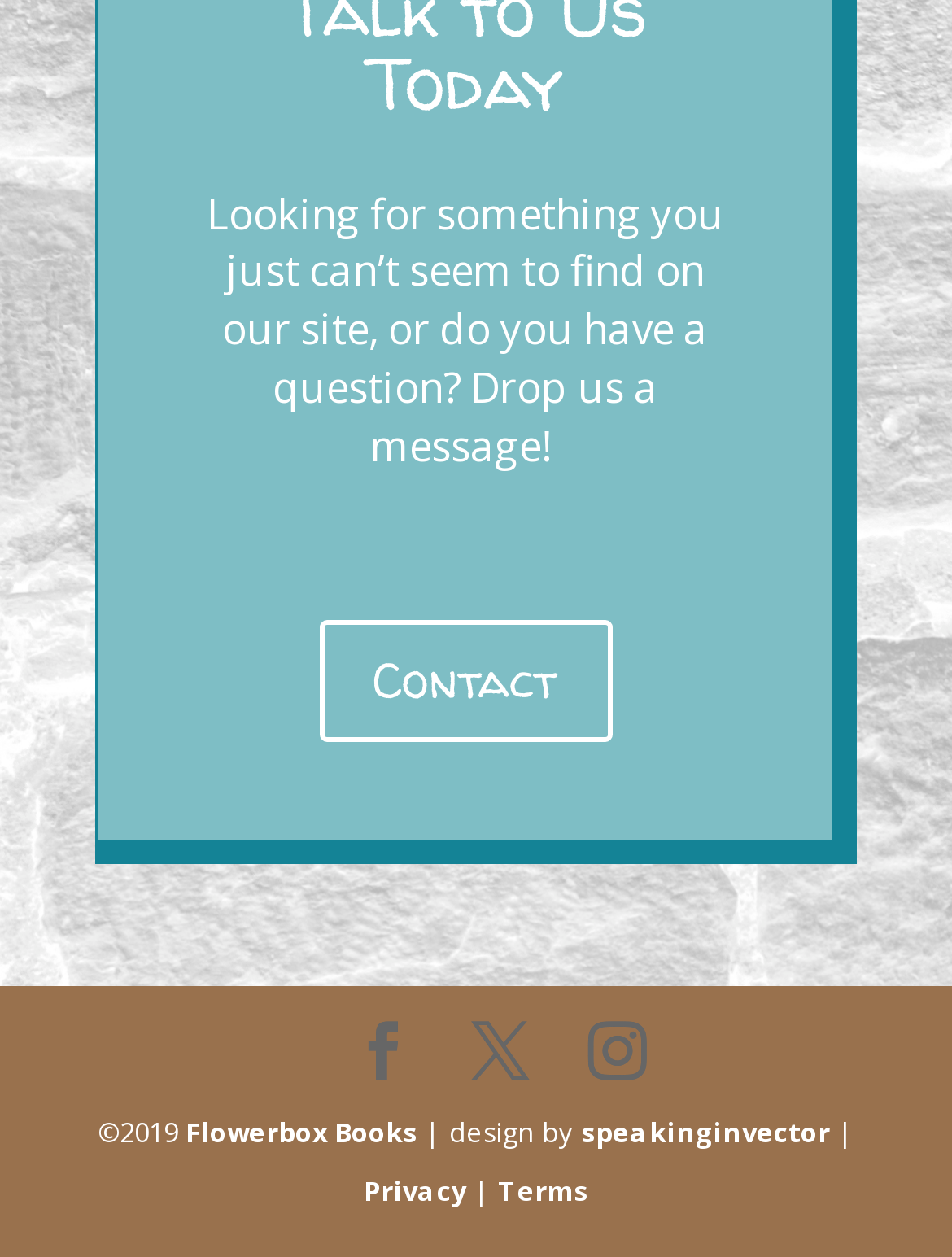Using the details from the image, please elaborate on the following question: What is the name of the company that designed the website?

The name of the company that designed the website is mentioned at the bottom of the webpage as 'design by speakinginvector'.